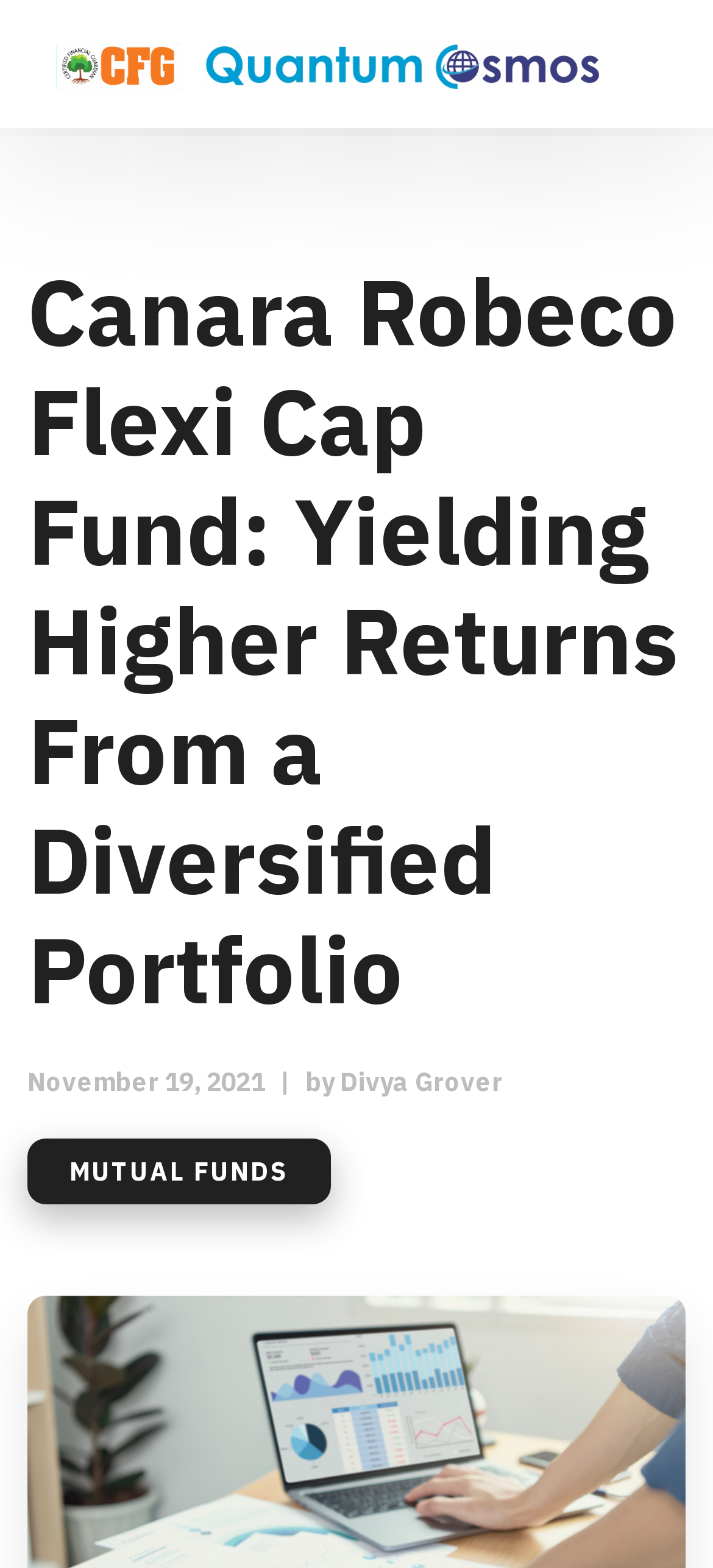Provide the bounding box coordinates of the HTML element this sentence describes: "Divya Grover".

[0.477, 0.679, 0.705, 0.7]